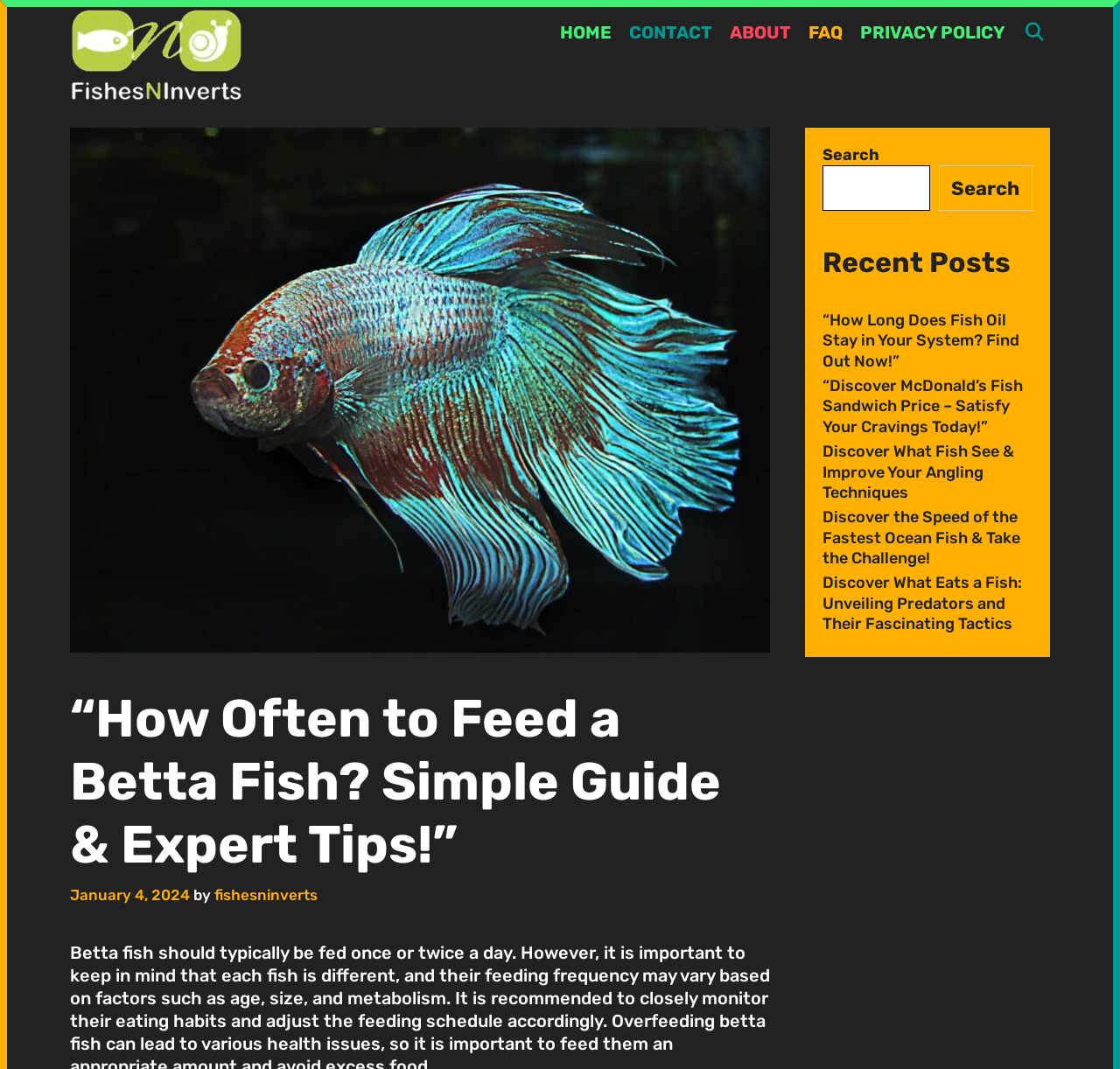What is the purpose of the search box?
Look at the image and respond with a one-word or short phrase answer.

To search the website